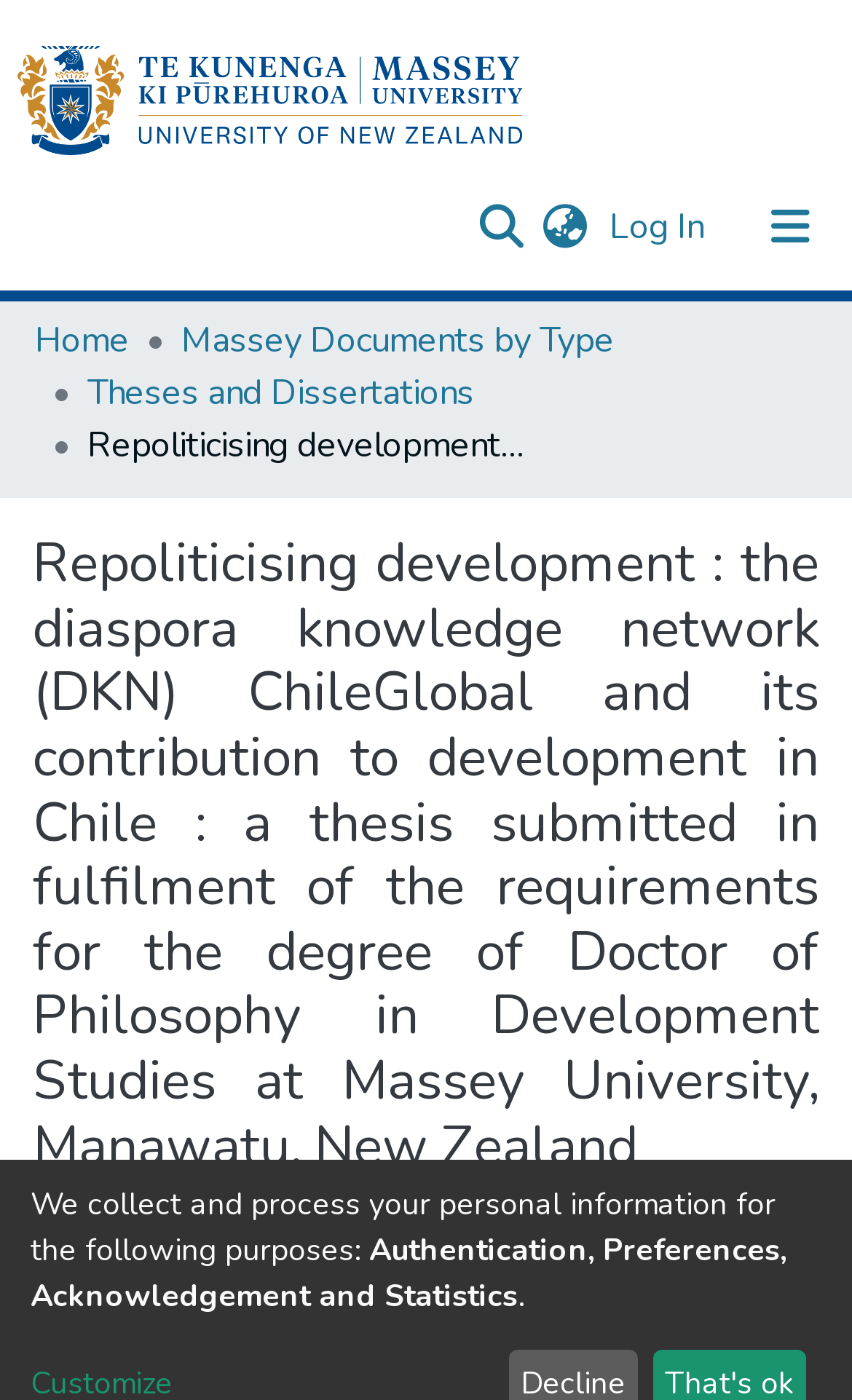Could you highlight the region that needs to be clicked to execute the instruction: "Search for something"?

[0.544, 0.131, 0.621, 0.19]